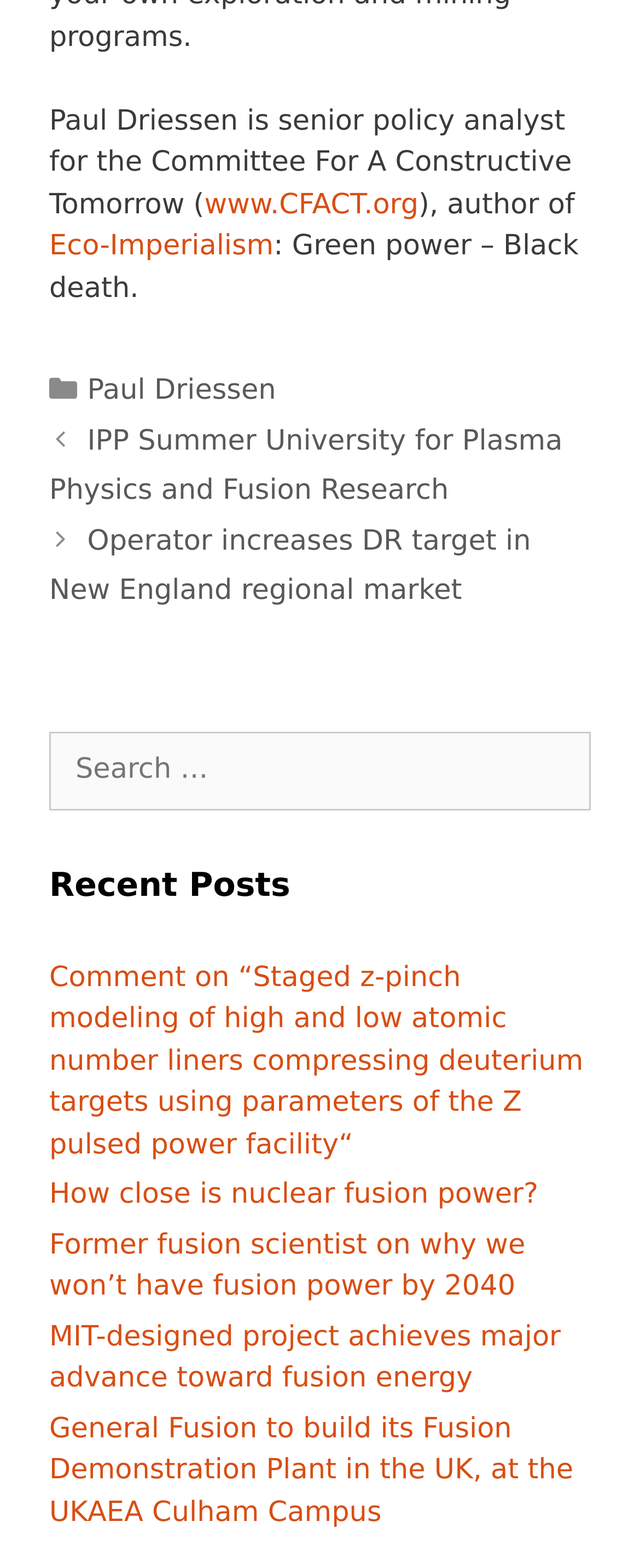How many links are in the 'Recent Posts' section?
Look at the image and answer the question with a single word or phrase.

5